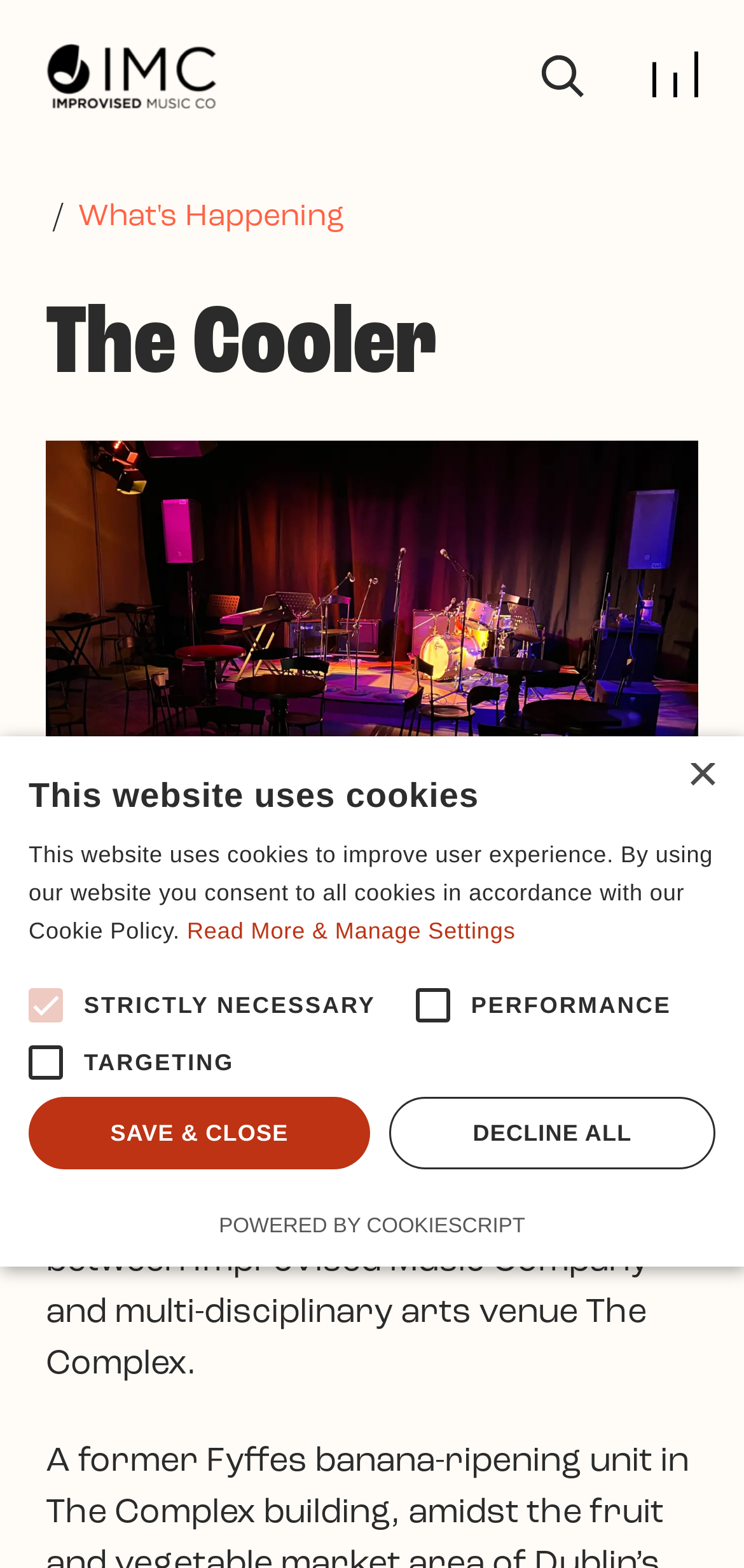What is the name of the music company?
Based on the image content, provide your answer in one word or a short phrase.

Improvised Music Company